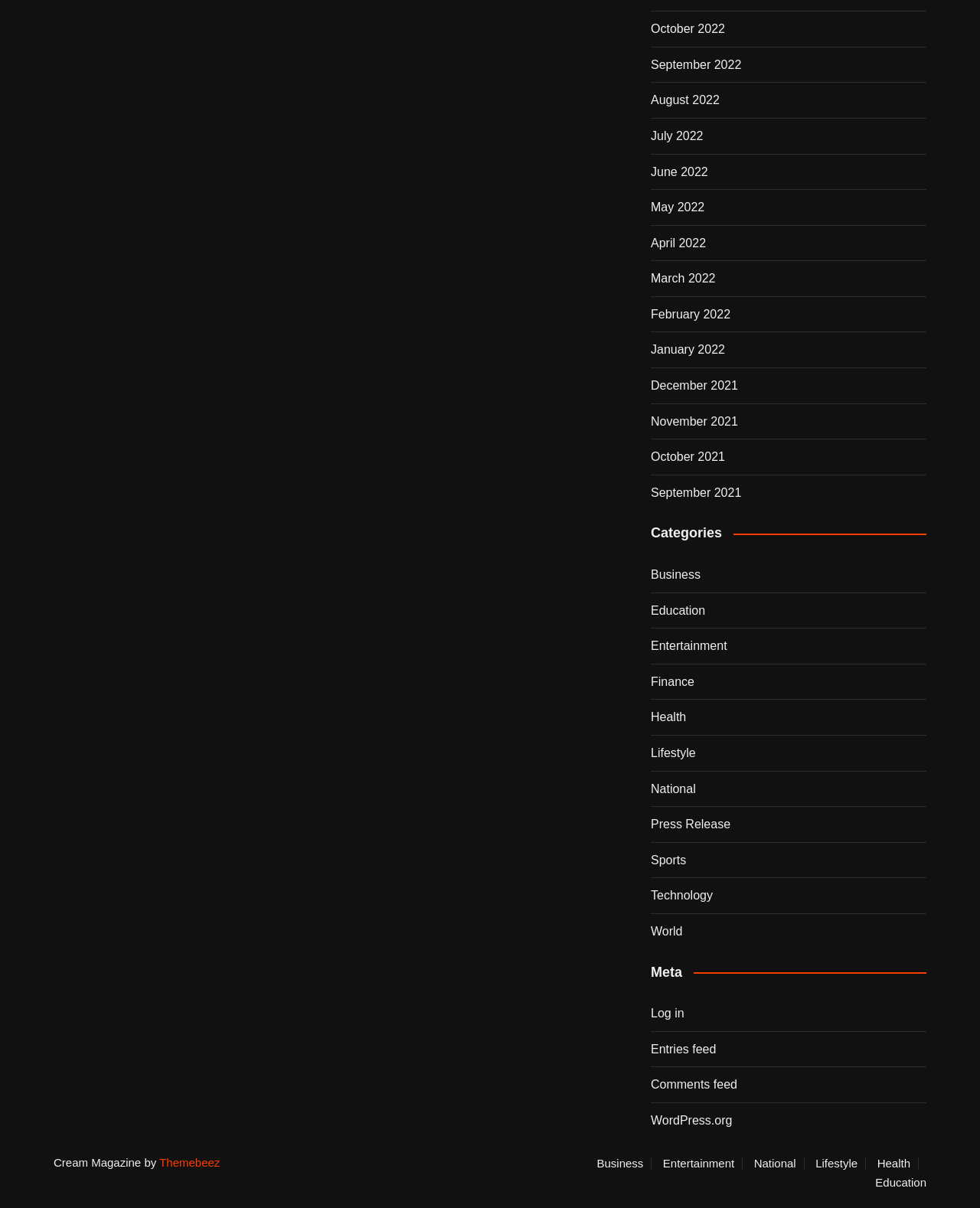Extract the bounding box for the UI element that matches this description: "Press Release".

[0.664, 0.674, 0.745, 0.691]